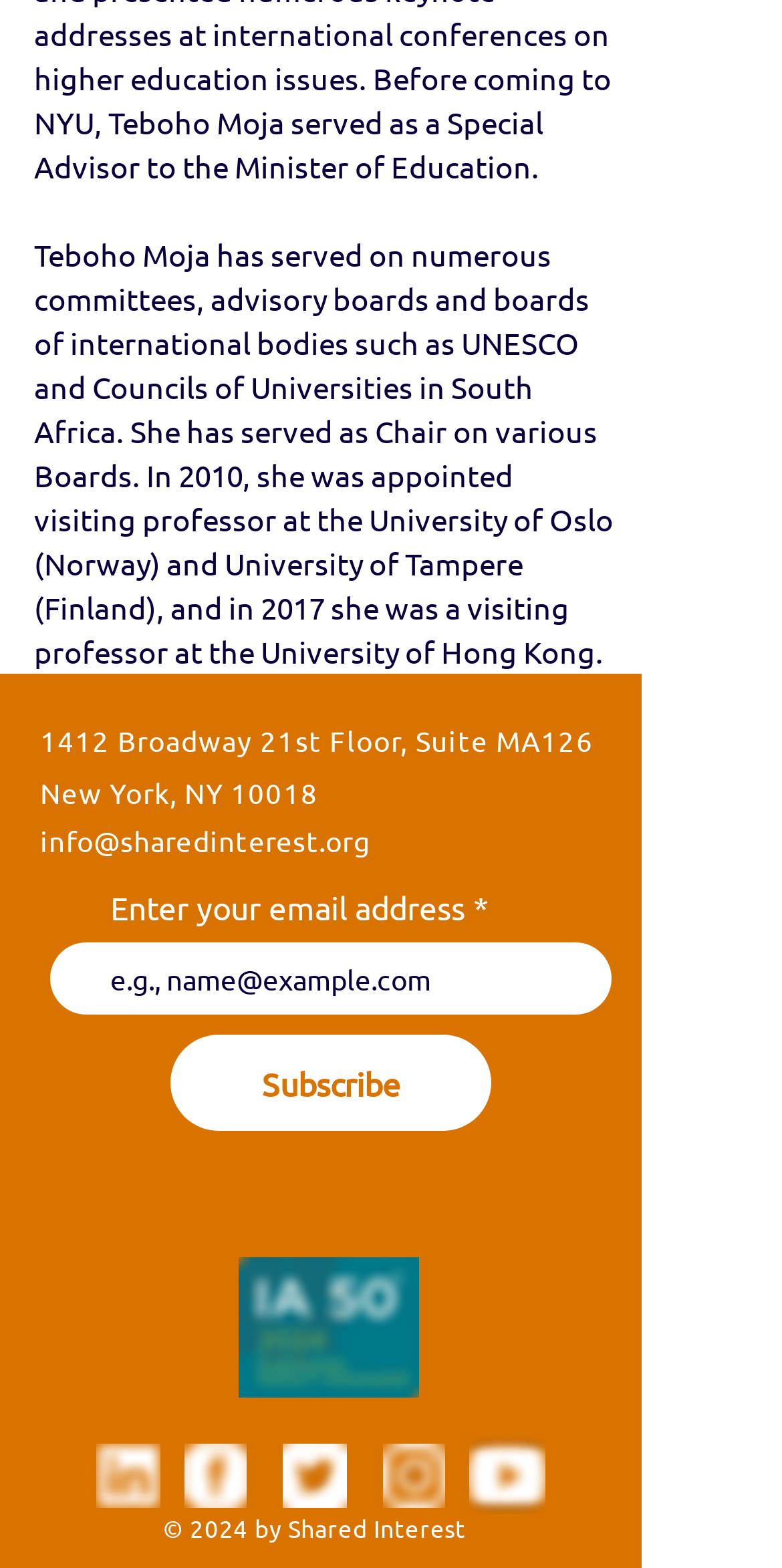Predict the bounding box of the UI element based on this description: "Subscribe".

[0.218, 0.66, 0.628, 0.722]